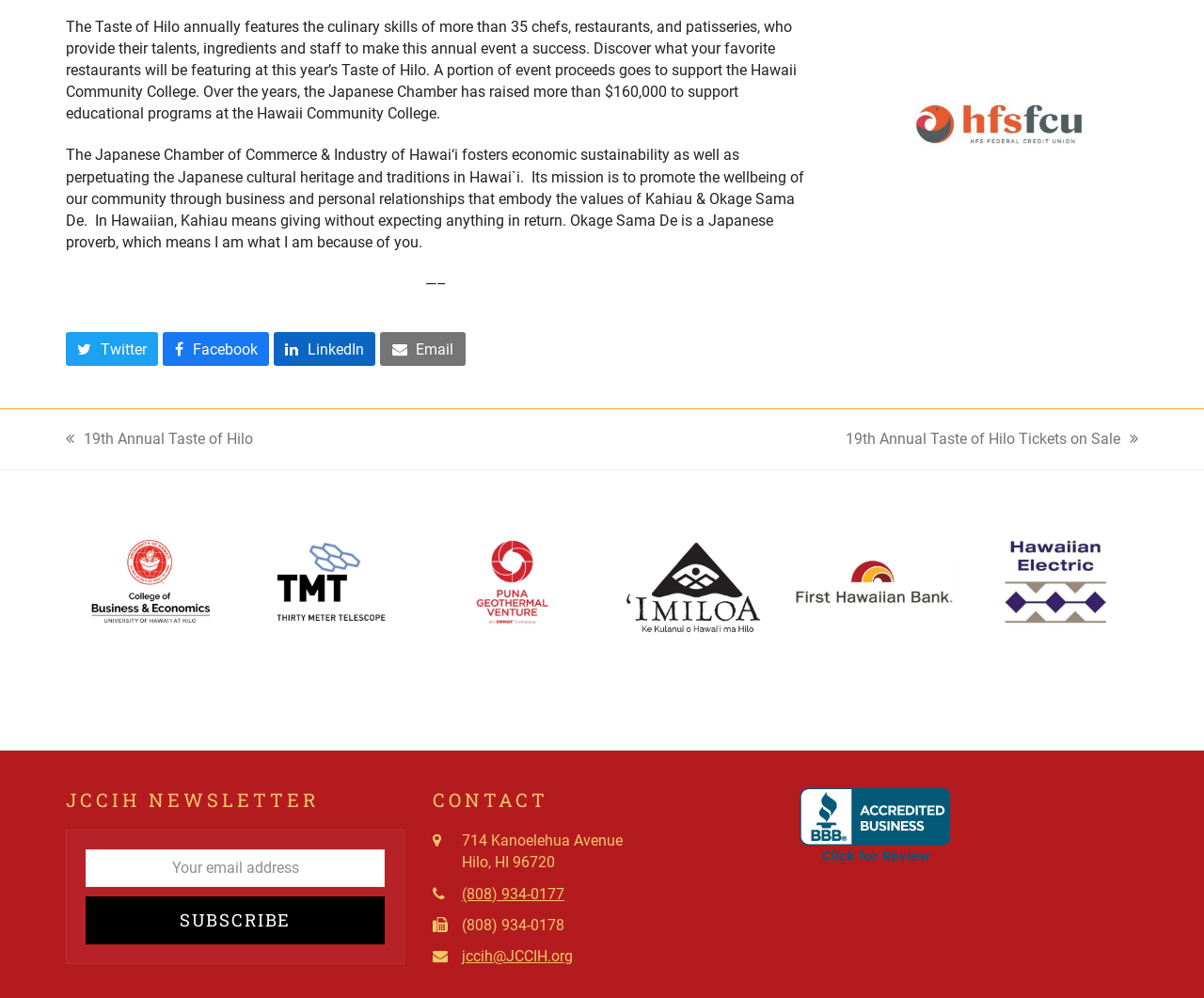What is the name of the astronomy center linked on this webpage?
Please provide a comprehensive answer based on the visual information in the image.

The name of the astronomy center linked on this webpage is ʻImiloa Astronomy Center, as indicated by the link element with ID 922, which is one of the links listed under the main content area.